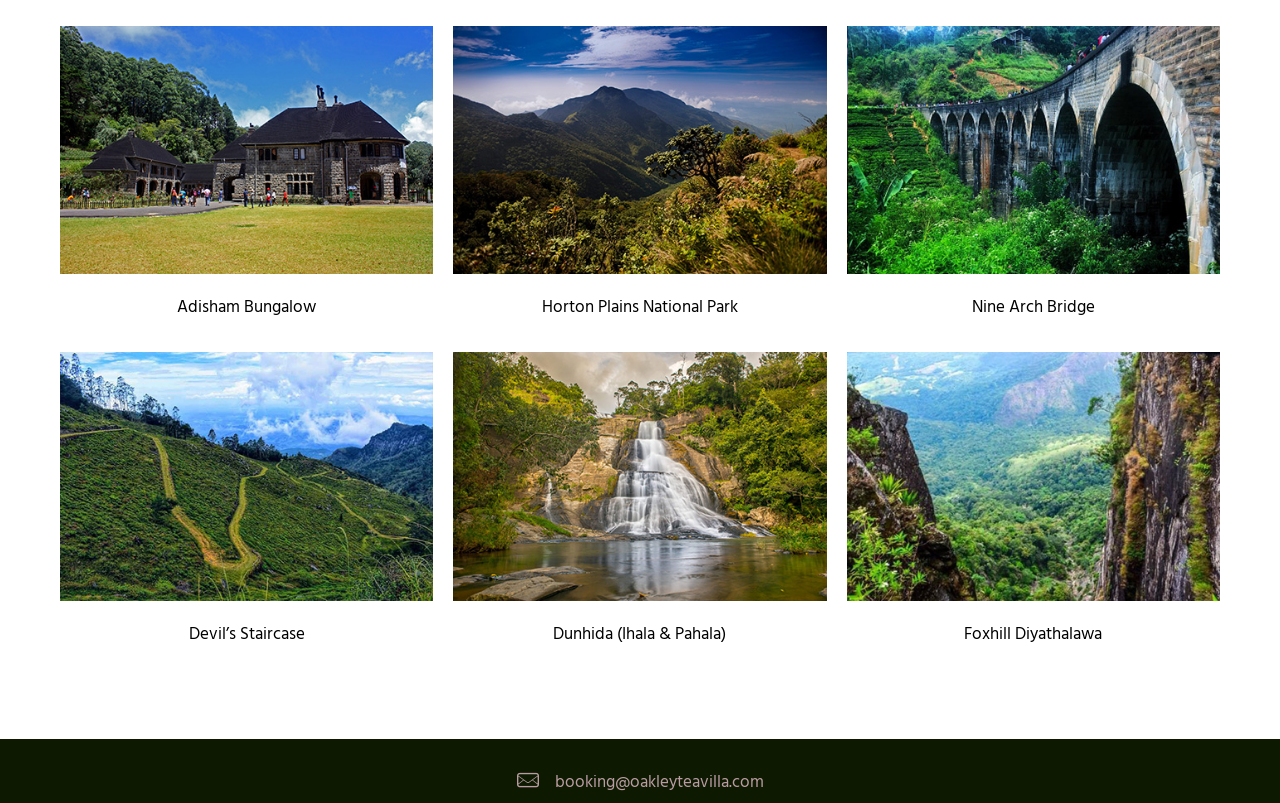What is the purpose of the mail icon?
Utilize the image to construct a detailed and well-explained answer.

I found a generic element with the description 'mail', which is often used to represent contact or email information. Its proximity to the email address link suggests that it is related to contacting the website owner or booking purposes.